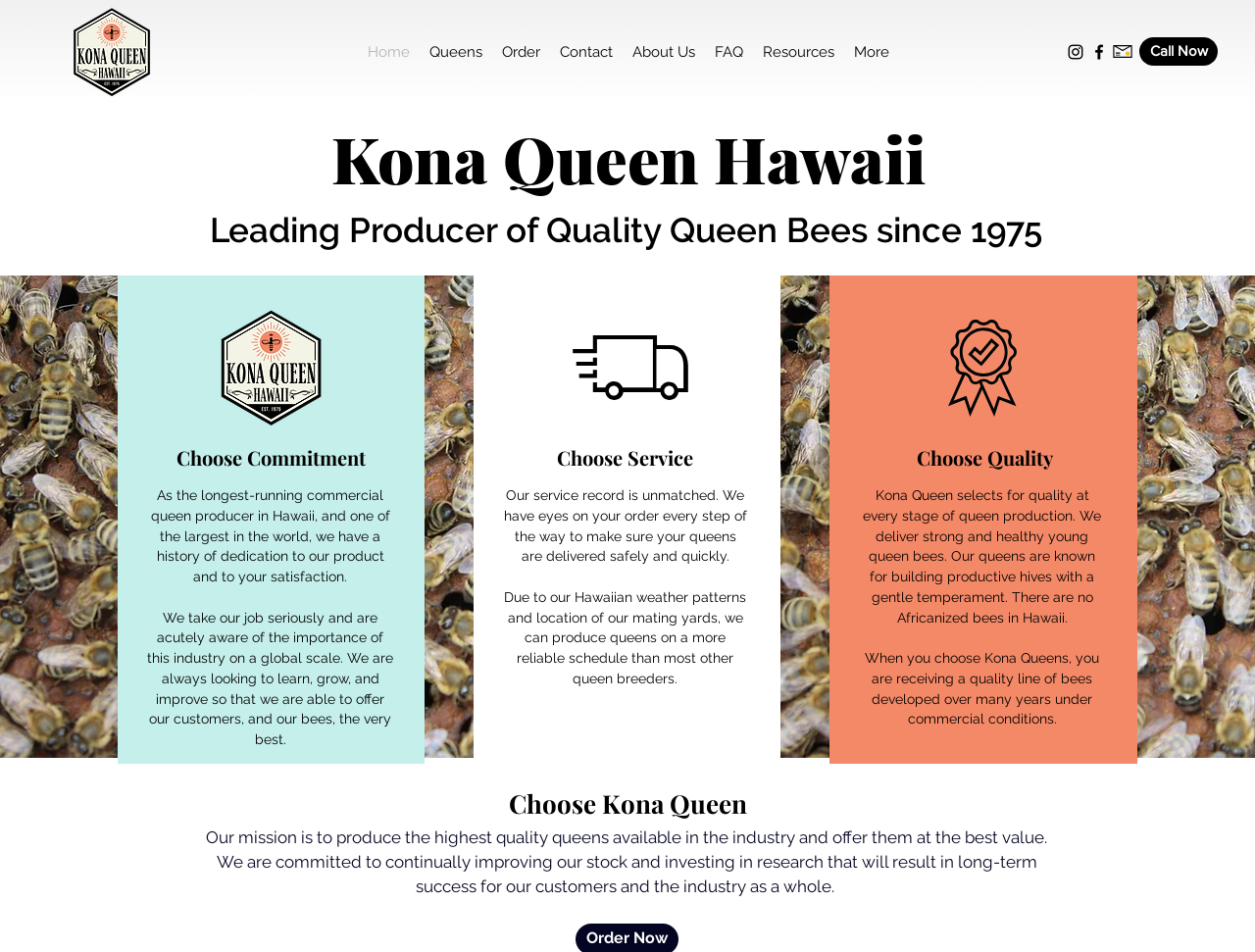Identify the bounding box coordinates for the region of the element that should be clicked to carry out the instruction: "Click the Facebook link". The bounding box coordinates should be four float numbers between 0 and 1, i.e., [left, top, right, bottom].

[0.868, 0.044, 0.884, 0.065]